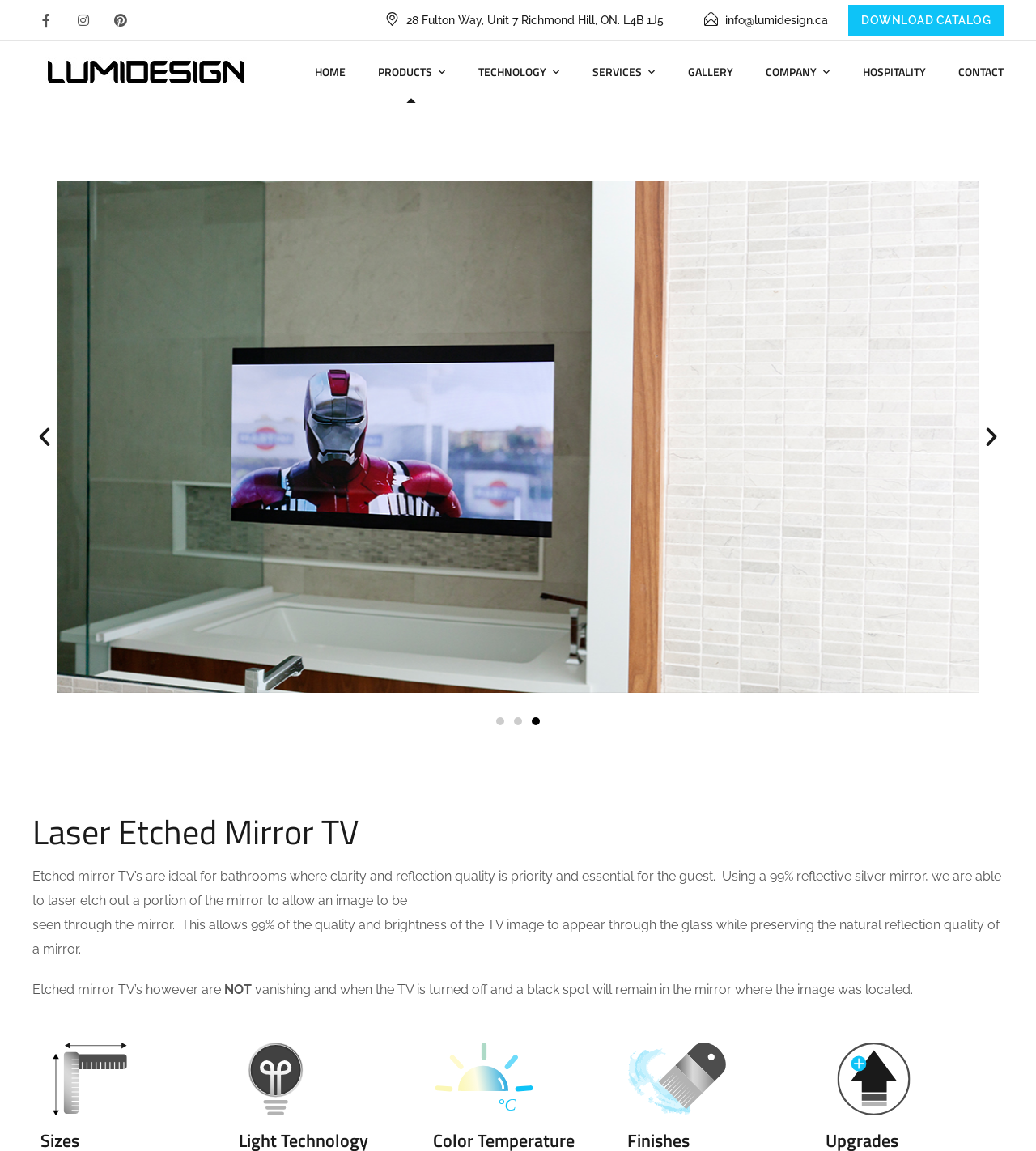Bounding box coordinates are specified in the format (top-left x, top-left y, bottom-right x, bottom-right y). All values are floating point numbers bounded between 0 and 1. Please provide the bounding box coordinate of the region this sentence describes: aria-label="Next slide"

[0.945, 0.369, 0.969, 0.39]